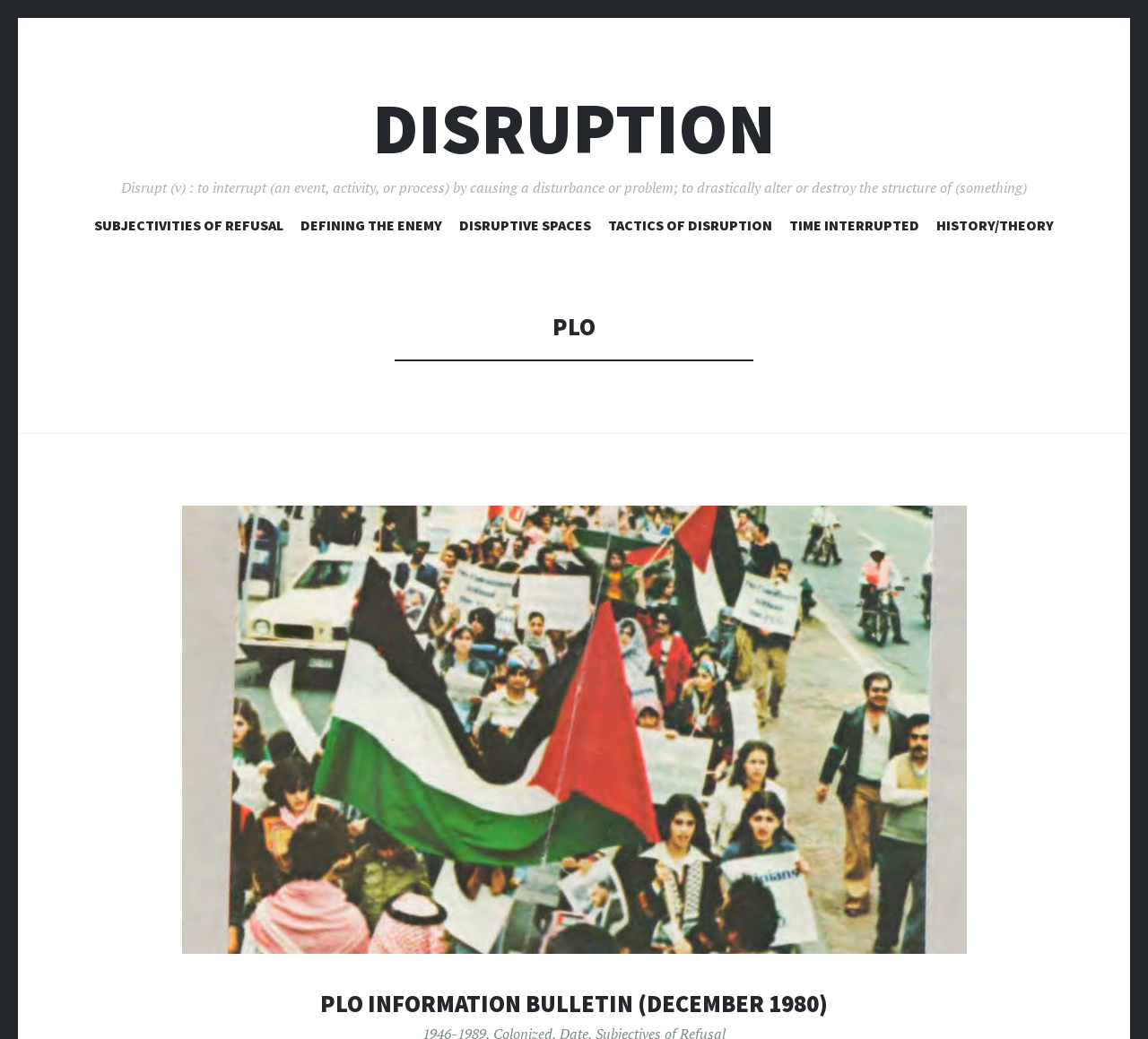Provide an in-depth caption for the elements present on the webpage.

The webpage appears to be a resource on the concept of disruption, with a focus on its definition and various related topics. At the top of the page, there is a large heading that reads "DISRUPTION" in bold font, with a link to the same title next to it. Below this, there is a smaller heading that provides a detailed definition of the word "disrupt", which is "to interrupt (an event, activity, or process) by causing a disturbance or problem; to drastically alter or destroy the structure of (something)".

Underneath the definition, there are several links to related topics, including "SUBJECTIVITIES OF REFUSAL", "DEFINING THE ENEMY", "DISRUPTIVE SPACES", "TACTICS OF DISRUPTION", "TIME INTERRUPTED", and "HISTORY/THEORY". These links are arranged horizontally across the page, with some space between each link.

To the right of these links, there is a section with a heading that reads "PLO", which appears to be a separate section or category. Within this section, there is a link to "PLO INFORMATION BULLETIN (DECEMBER 1980)", which is a specific resource or document related to the topic of disruption.

Overall, the webpage is organized into clear sections and categories, with headings and links that provide a sense of structure and hierarchy. The use of bold font and clear headings helps to draw attention to important concepts and topics, making it easier for users to navigate and find the information they need.